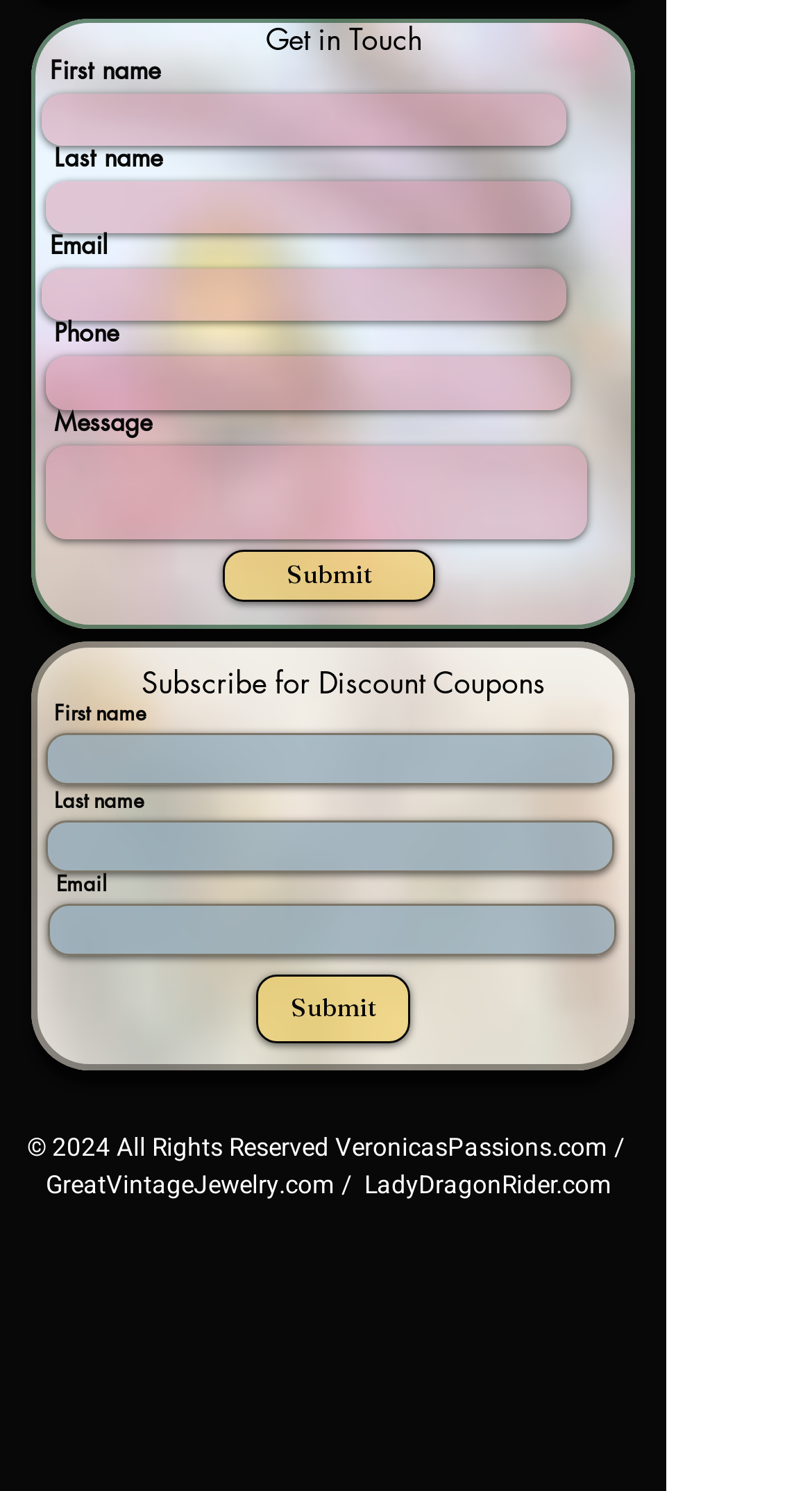Find the bounding box coordinates of the area to click in order to follow the instruction: "Visit LadyDragonRider.com".

[0.449, 0.782, 0.754, 0.807]